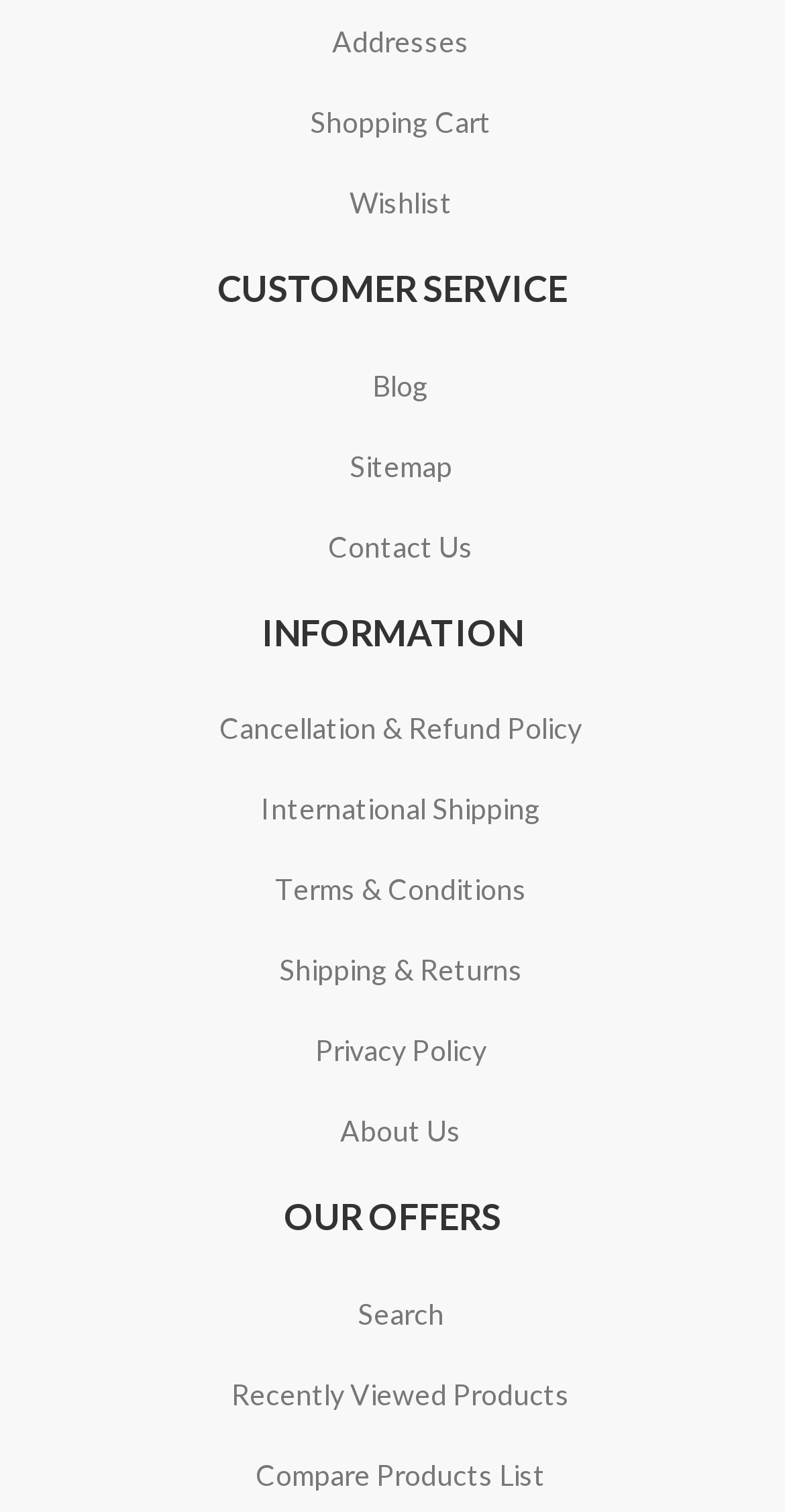Answer the question below in one word or phrase:
How many links are in the top section?

4